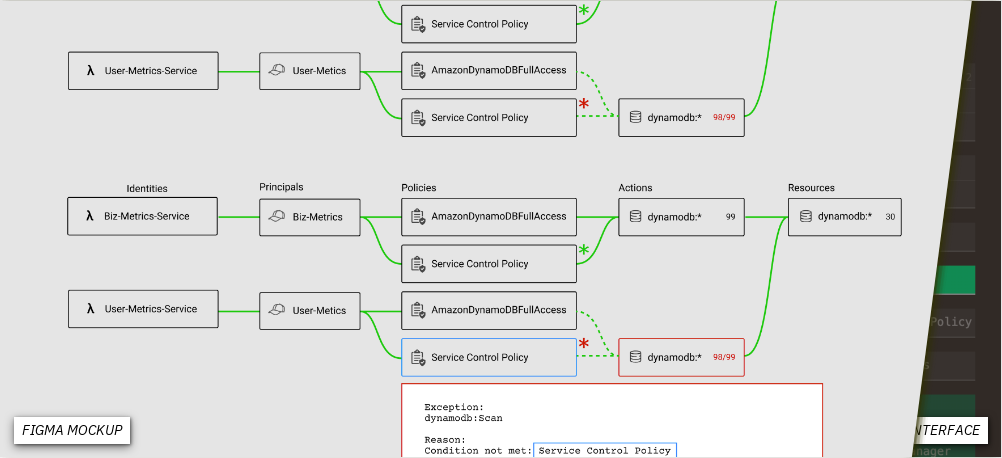Please answer the following query using a single word or phrase: 
What is the purpose of the error message?

To prompt security administrators